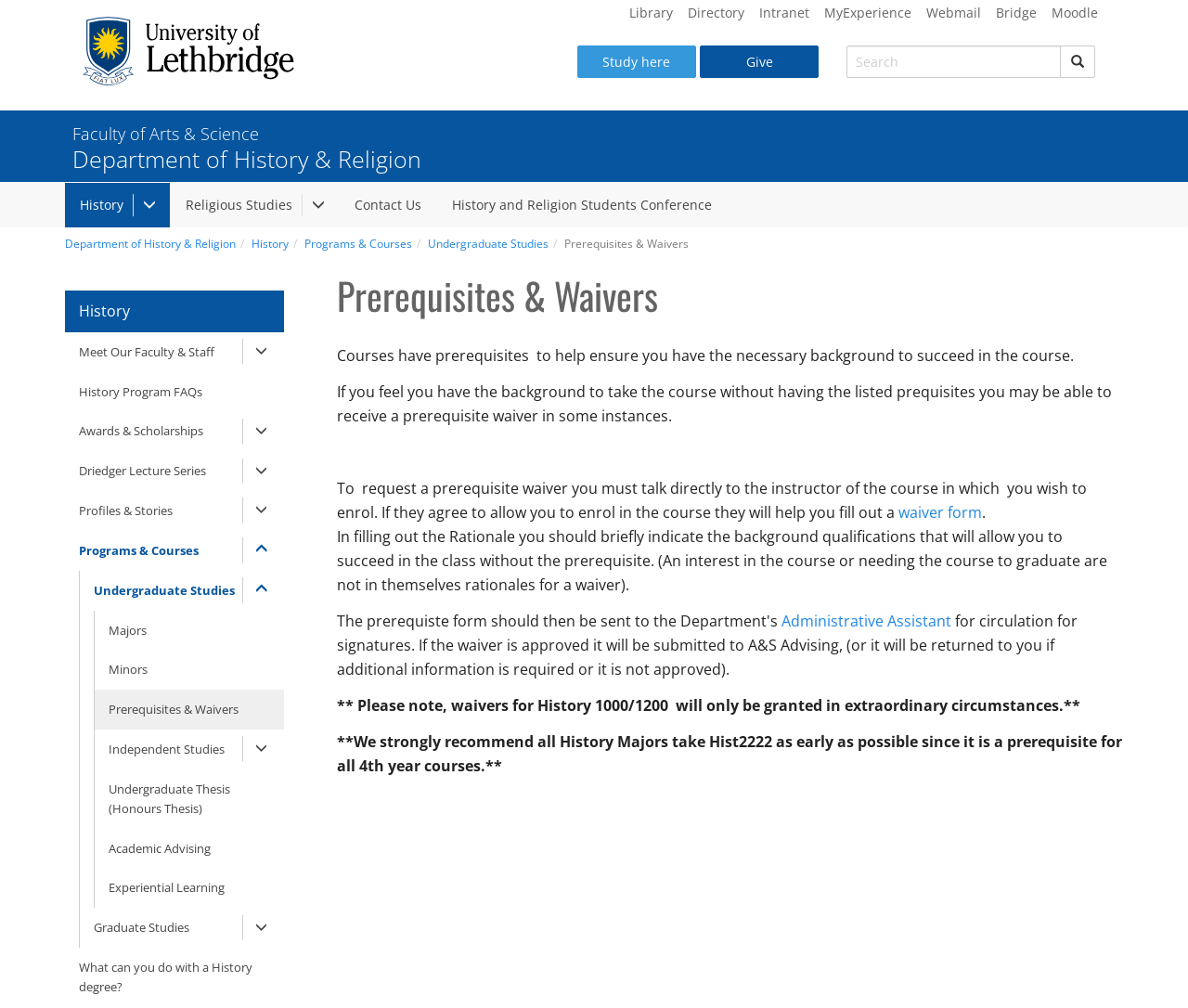Locate the bounding box coordinates of the element to click to perform the following action: 'Search for something'. The coordinates should be given as four float values between 0 and 1, in the form of [left, top, right, bottom].

[0.713, 0.044, 0.893, 0.076]